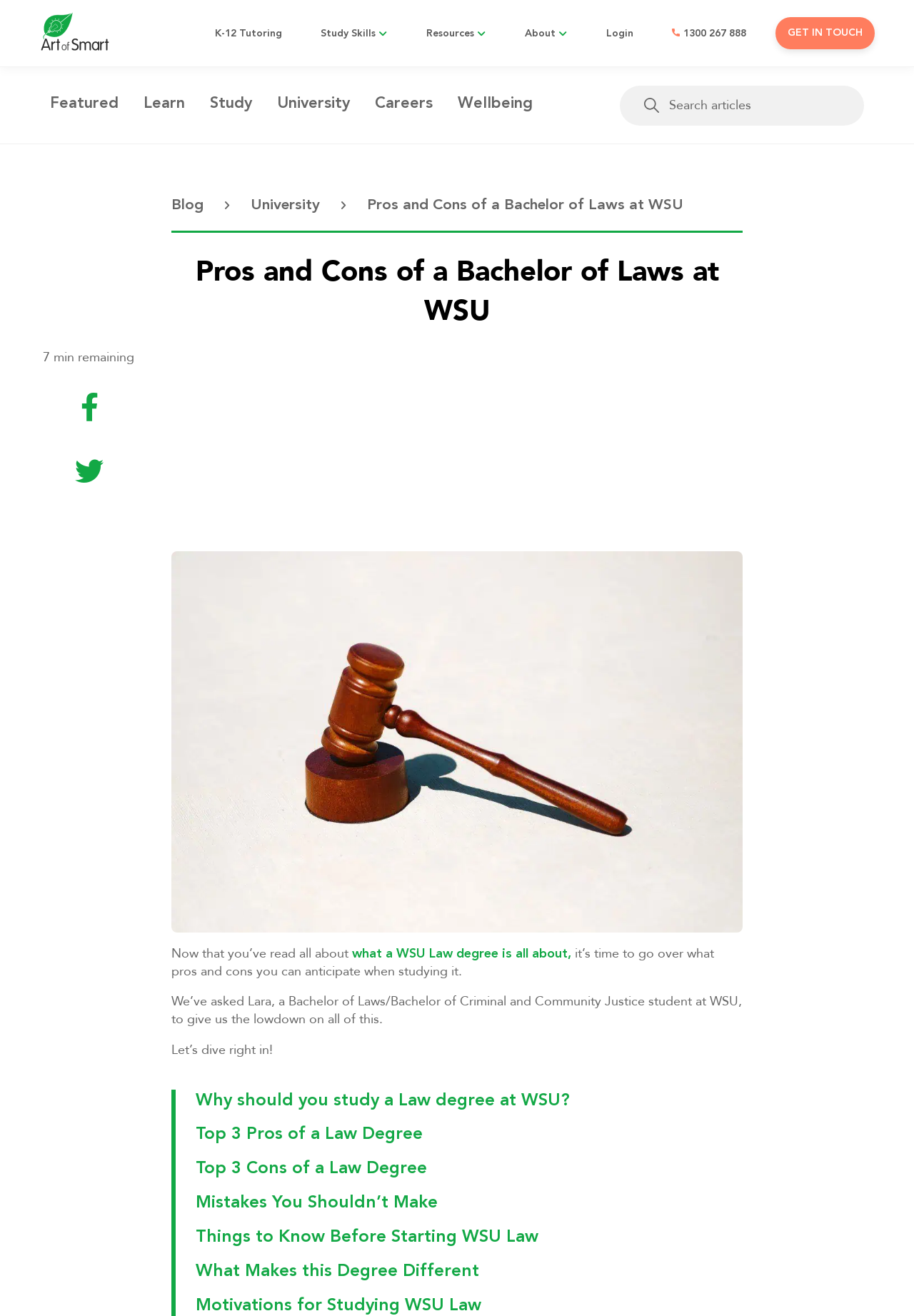Locate the bounding box of the UI element described in the following text: "Study Skills".

[0.351, 0.021, 0.424, 0.029]